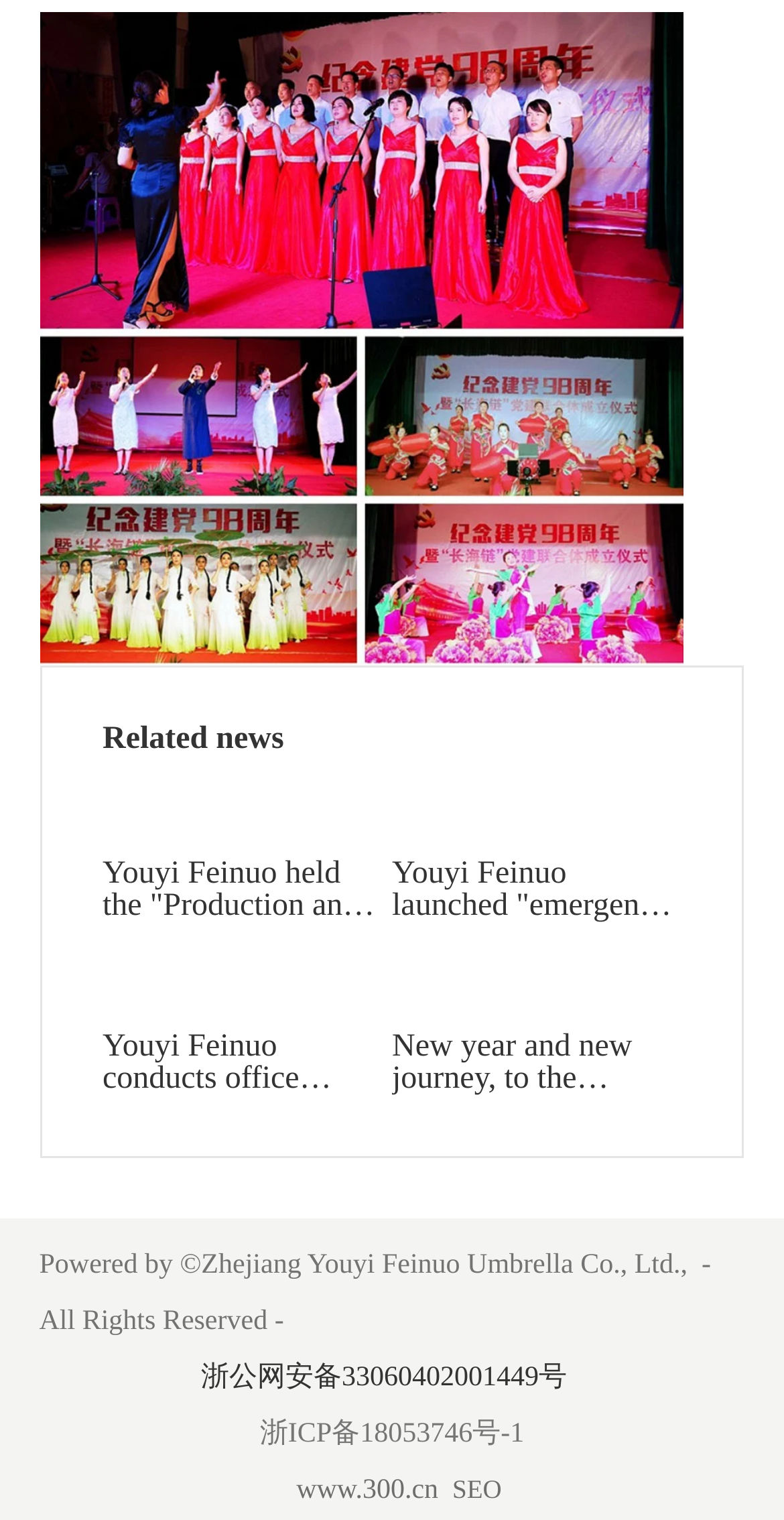Answer the question using only one word or a concise phrase: What is the company name mentioned in the footer?

Zhejiang Youyi Feinuo Umbrella Co., Ltd.